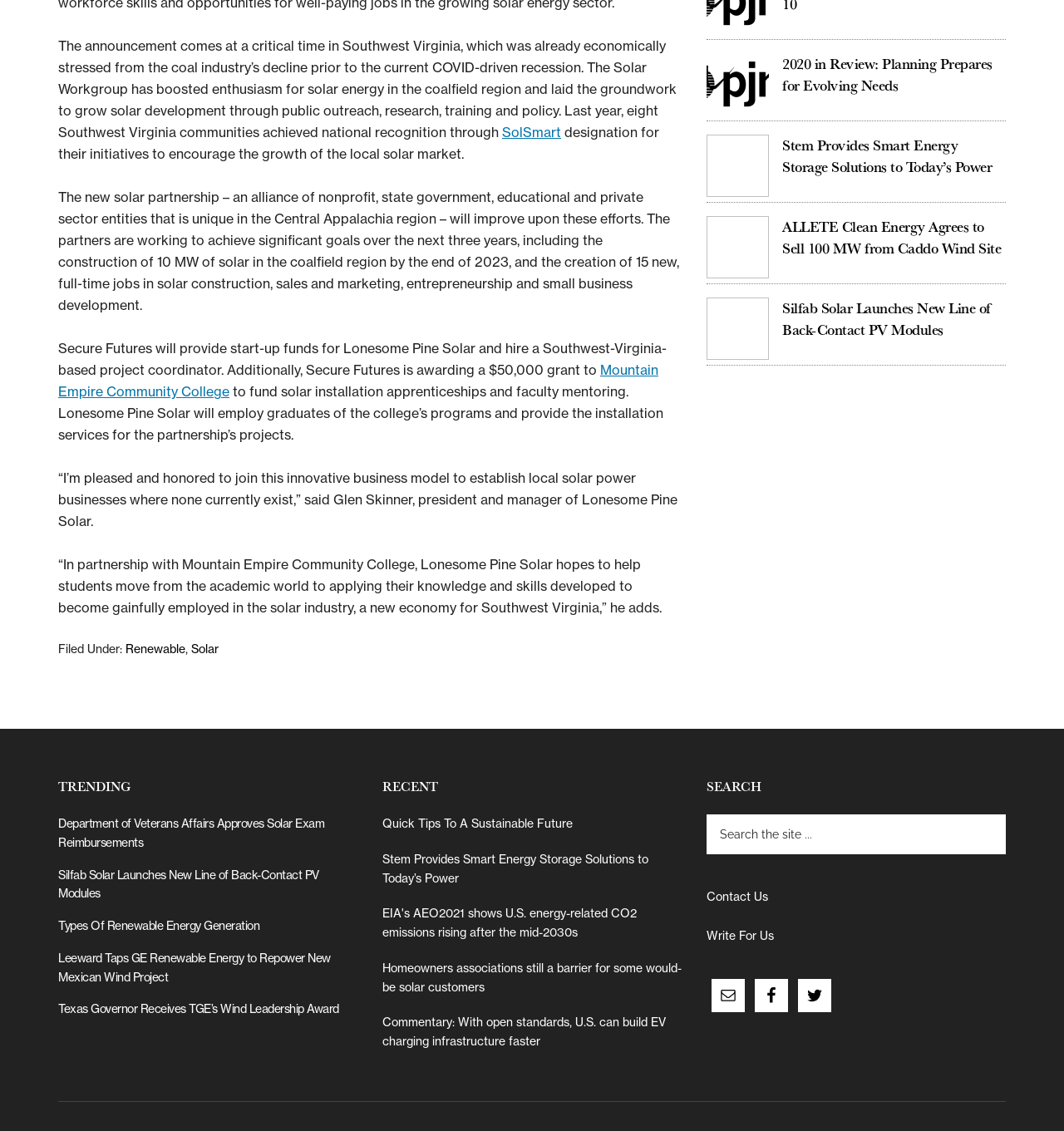Please answer the following question using a single word or phrase: What is the name of the president and manager of Lonesome Pine Solar?

Glen Skinner